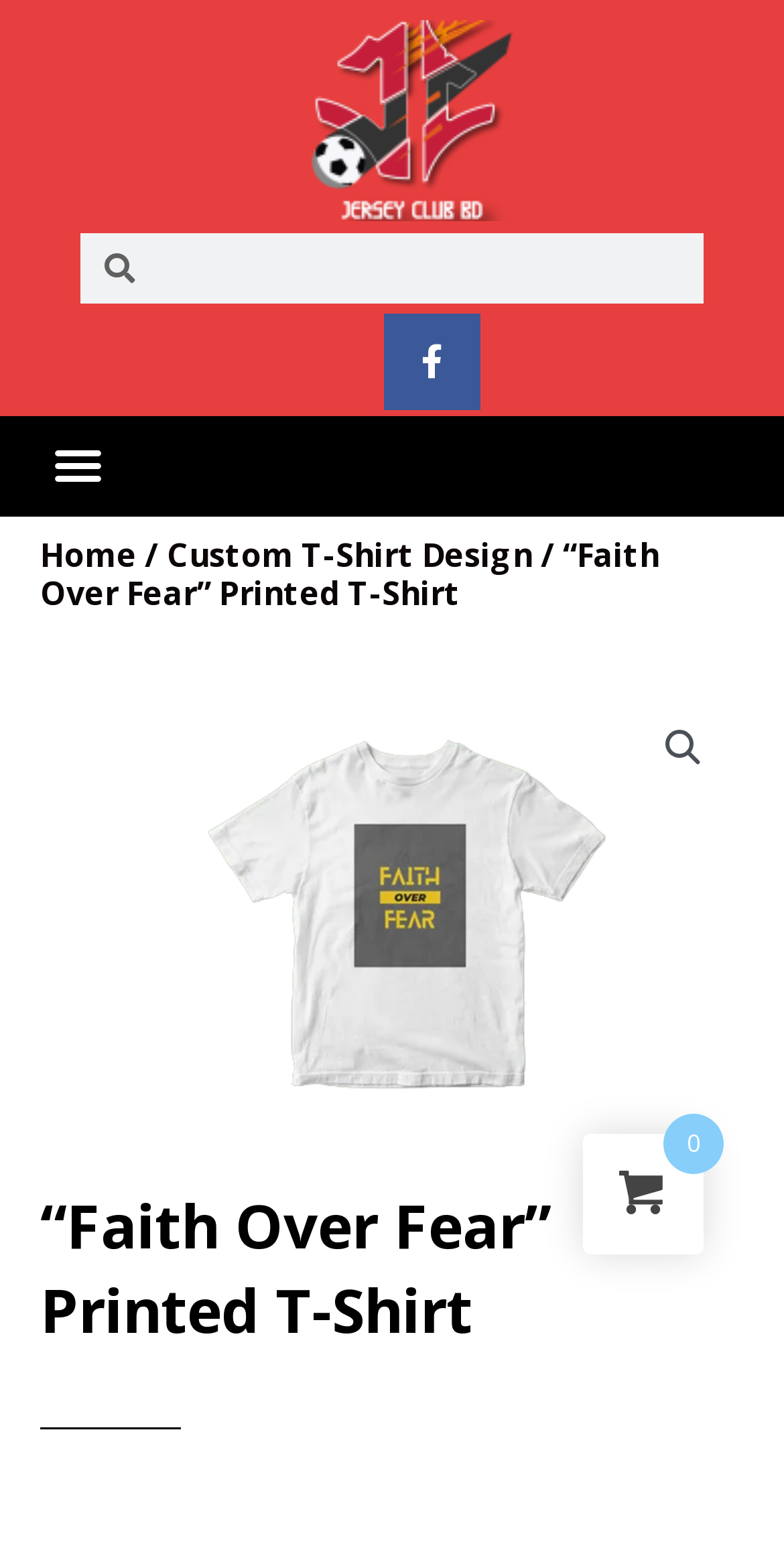Find the bounding box coordinates of the element to click in order to complete the given instruction: "Click the Jersey Club BD logo."

[0.397, 0.013, 0.654, 0.142]